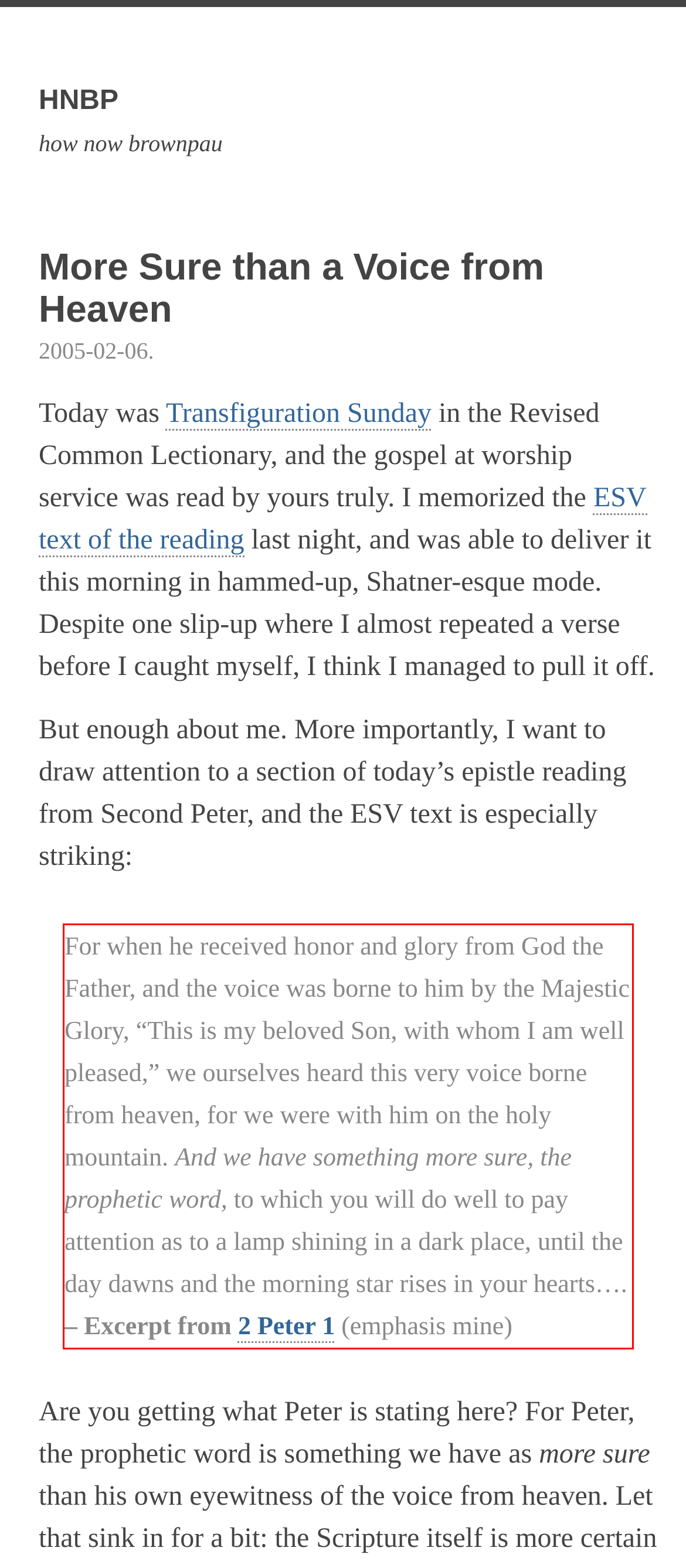Inspect the webpage screenshot that has a red bounding box and use OCR technology to read and display the text inside the red bounding box.

For when he received honor and glory from God the Father, and the voice was borne to him by the Majestic Glory, “This is my beloved Son, with whom I am well pleased,” we ourselves heard this very voice borne from heaven, for we were with him on the holy mountain. And we have something more sure, the prophetic word, to which you will do well to pay attention as to a lamp shining in a dark place, until the day dawns and the morning star rises in your hearts…. – Excerpt from 2 Peter 1 (emphasis mine)